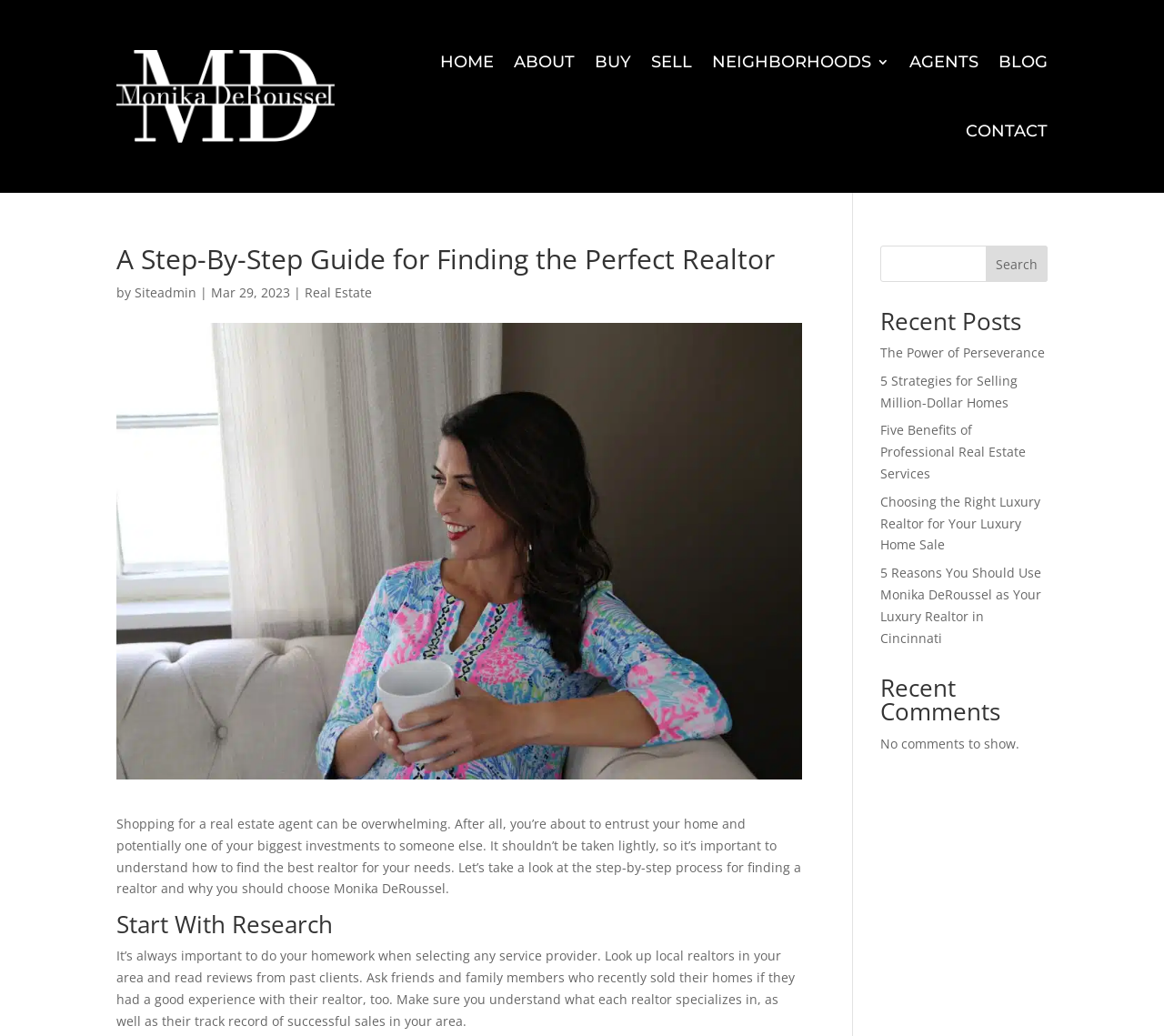Please determine the bounding box coordinates of the area that needs to be clicked to complete this task: 'Click on the 'CONTACT' link'. The coordinates must be four float numbers between 0 and 1, formatted as [left, top, right, bottom].

[0.83, 0.093, 0.9, 0.16]